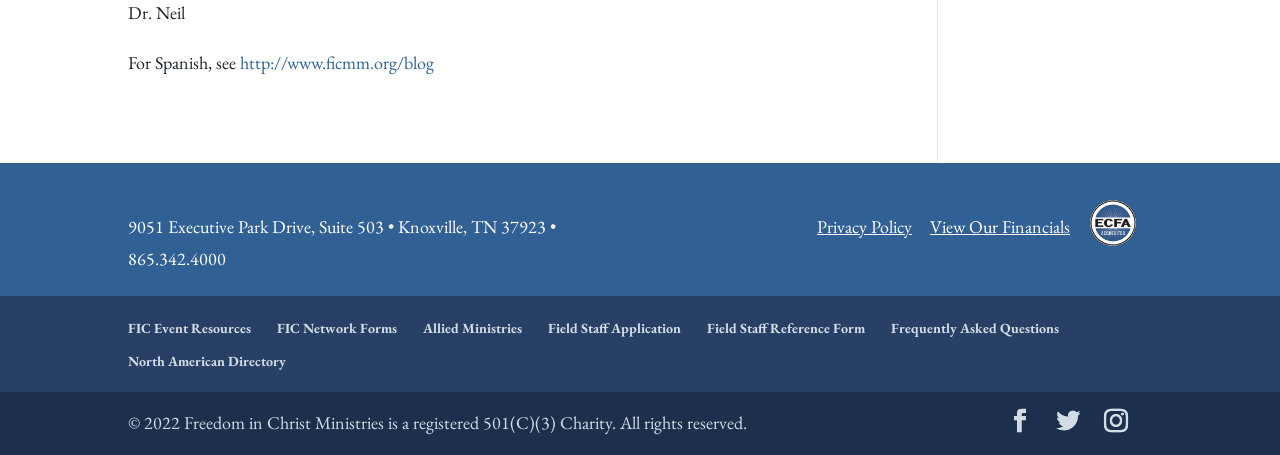What is the charity registration status of Freedom in Christ Ministries? Observe the screenshot and provide a one-word or short phrase answer.

501(C)(3)